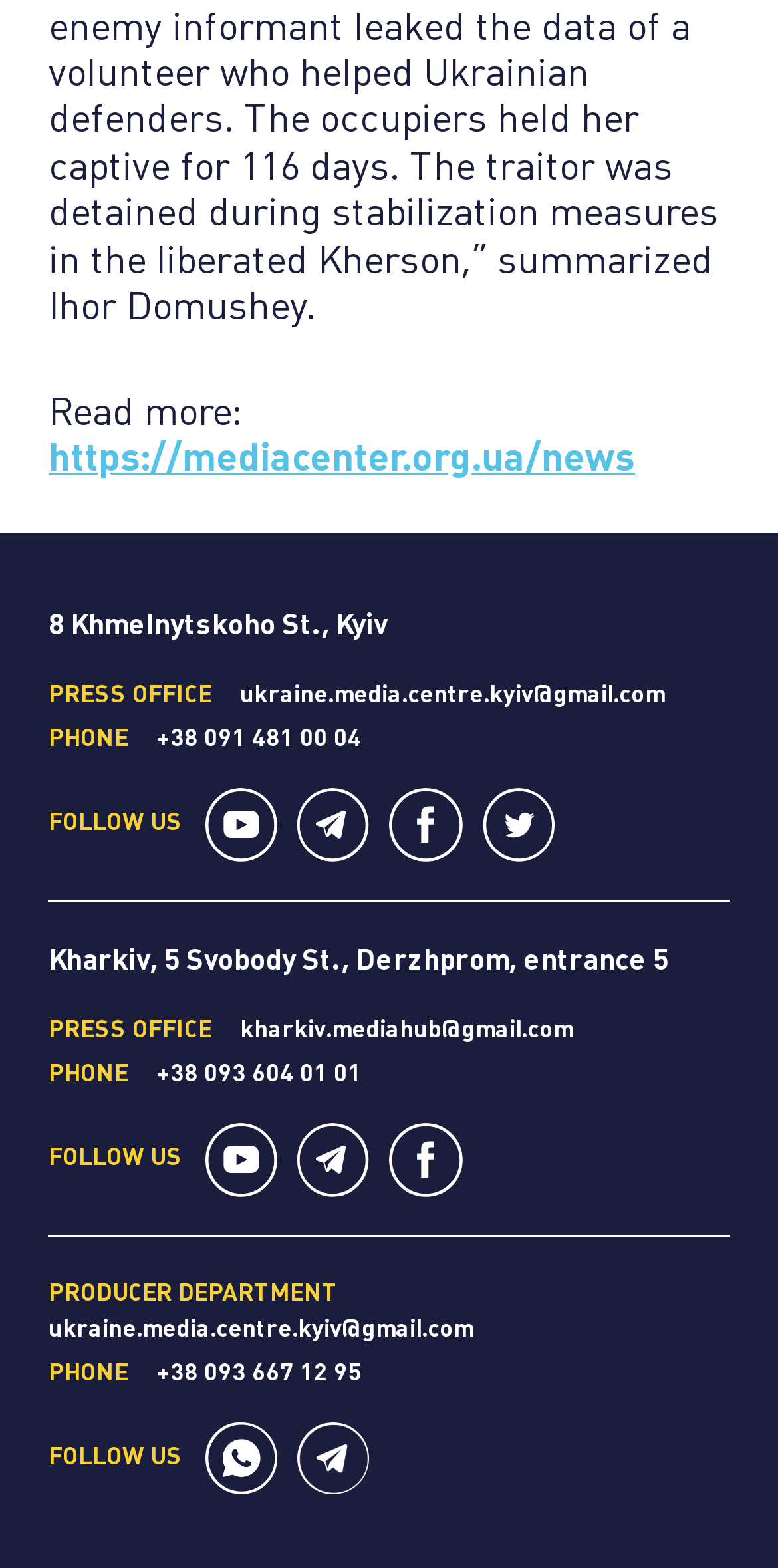How many social media platforms are listed for the Kharkiv office?
Please use the image to provide a one-word or short phrase answer.

4